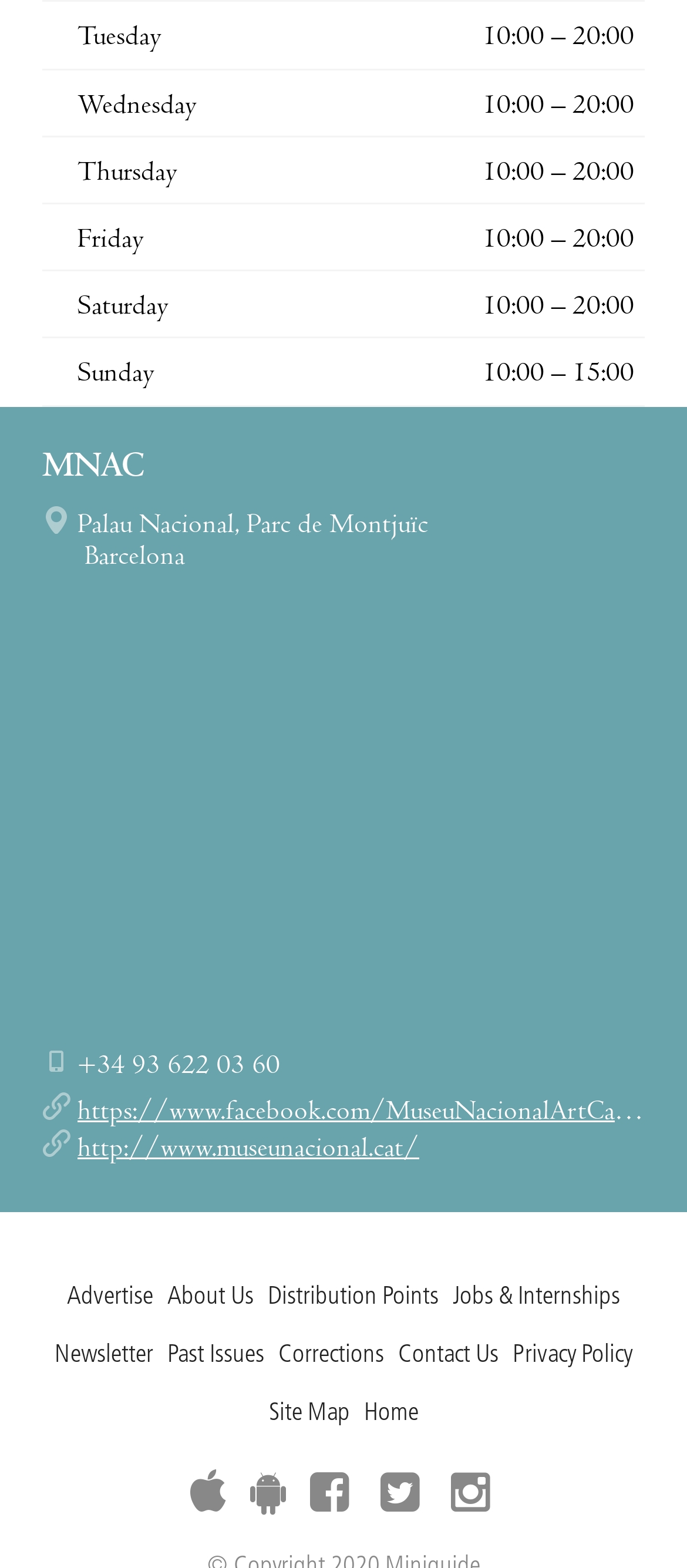Can you find the bounding box coordinates for the element to click on to achieve the instruction: "Click on the link to the museum's website"?

[0.113, 0.725, 0.61, 0.743]